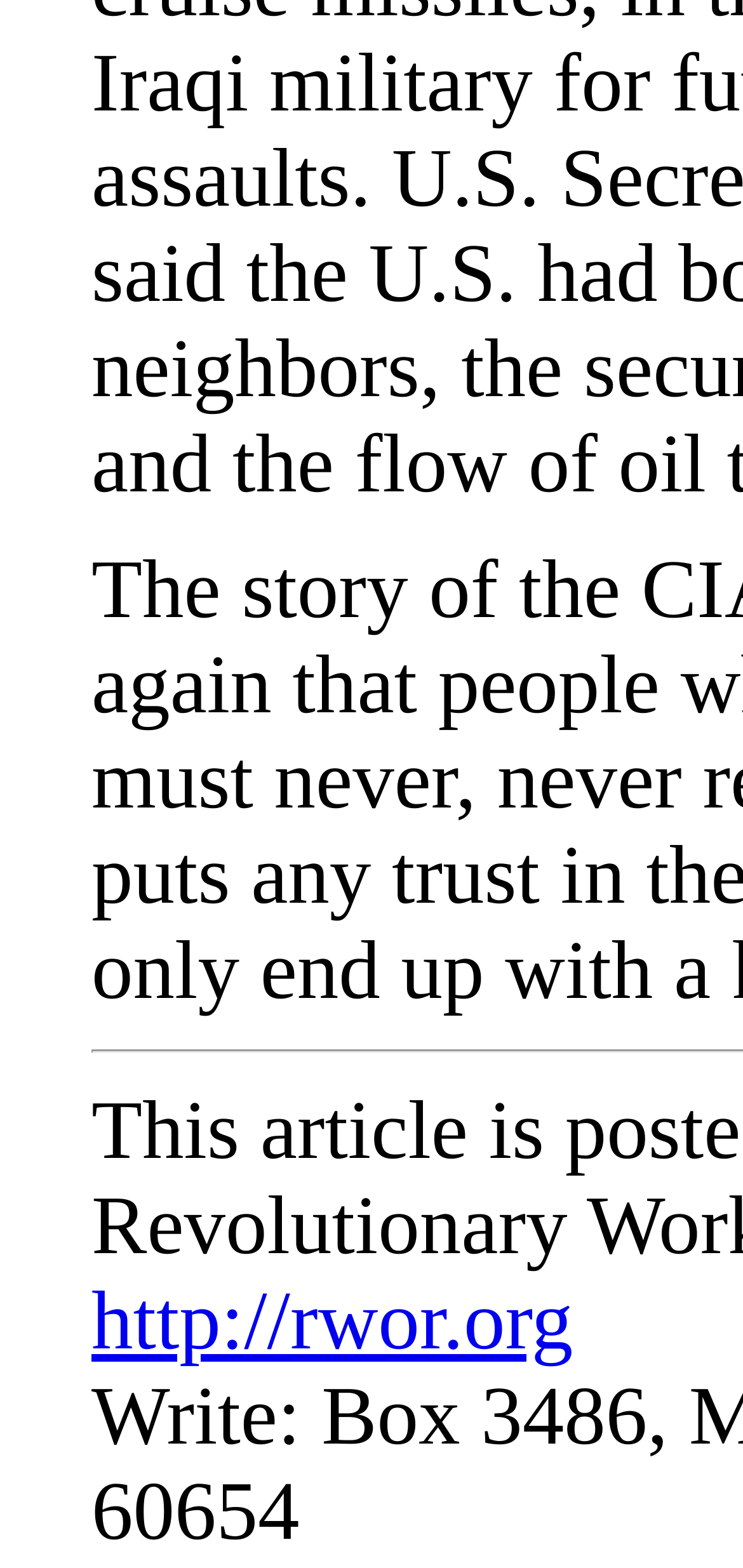Predict the bounding box coordinates of the UI element that matches this description: "http://rwor.org". The coordinates should be in the format [left, top, right, bottom] with each value between 0 and 1.

[0.123, 0.814, 0.771, 0.872]